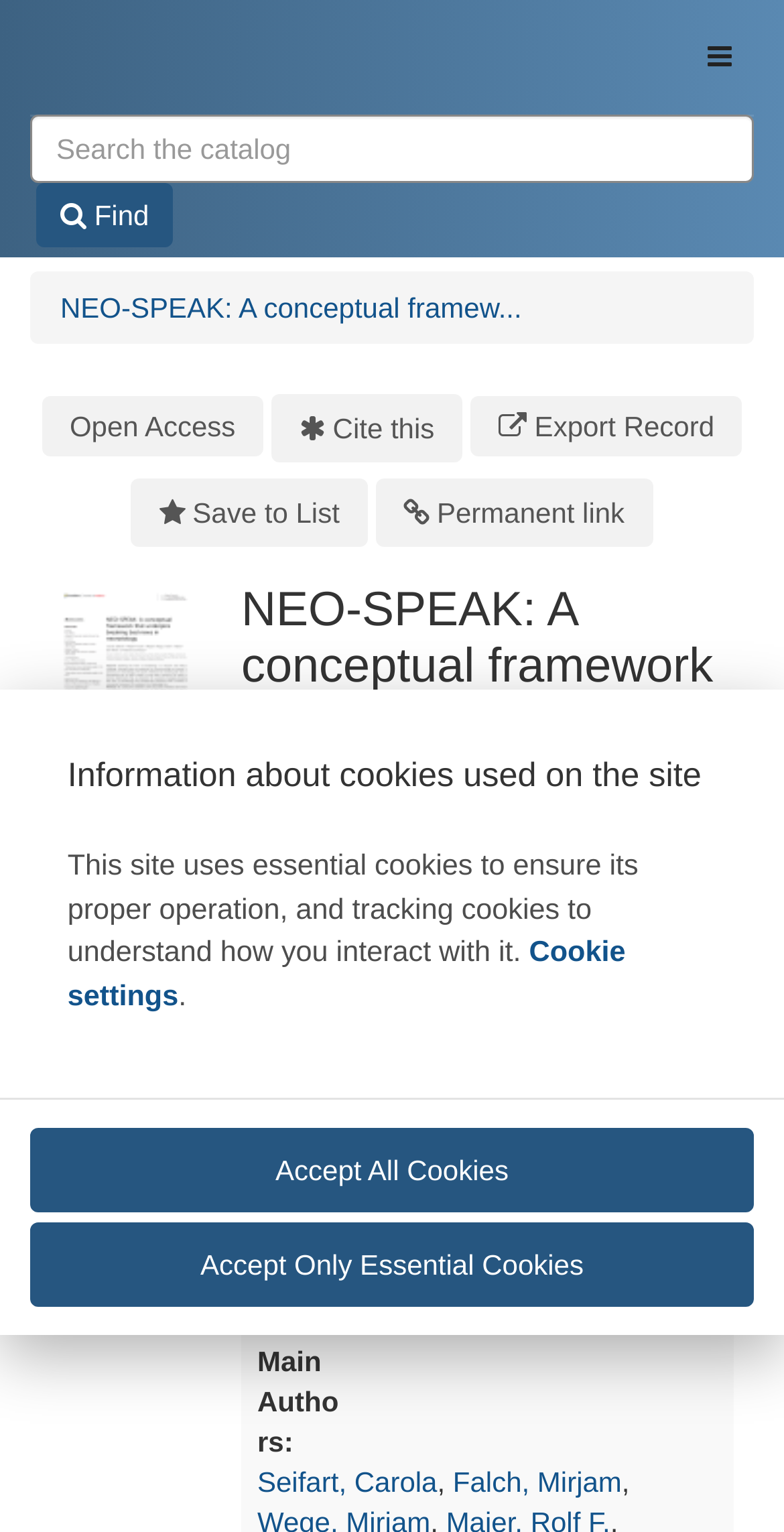Identify the bounding box coordinates of the region I need to click to complete this instruction: "Open access".

[0.053, 0.258, 0.336, 0.298]